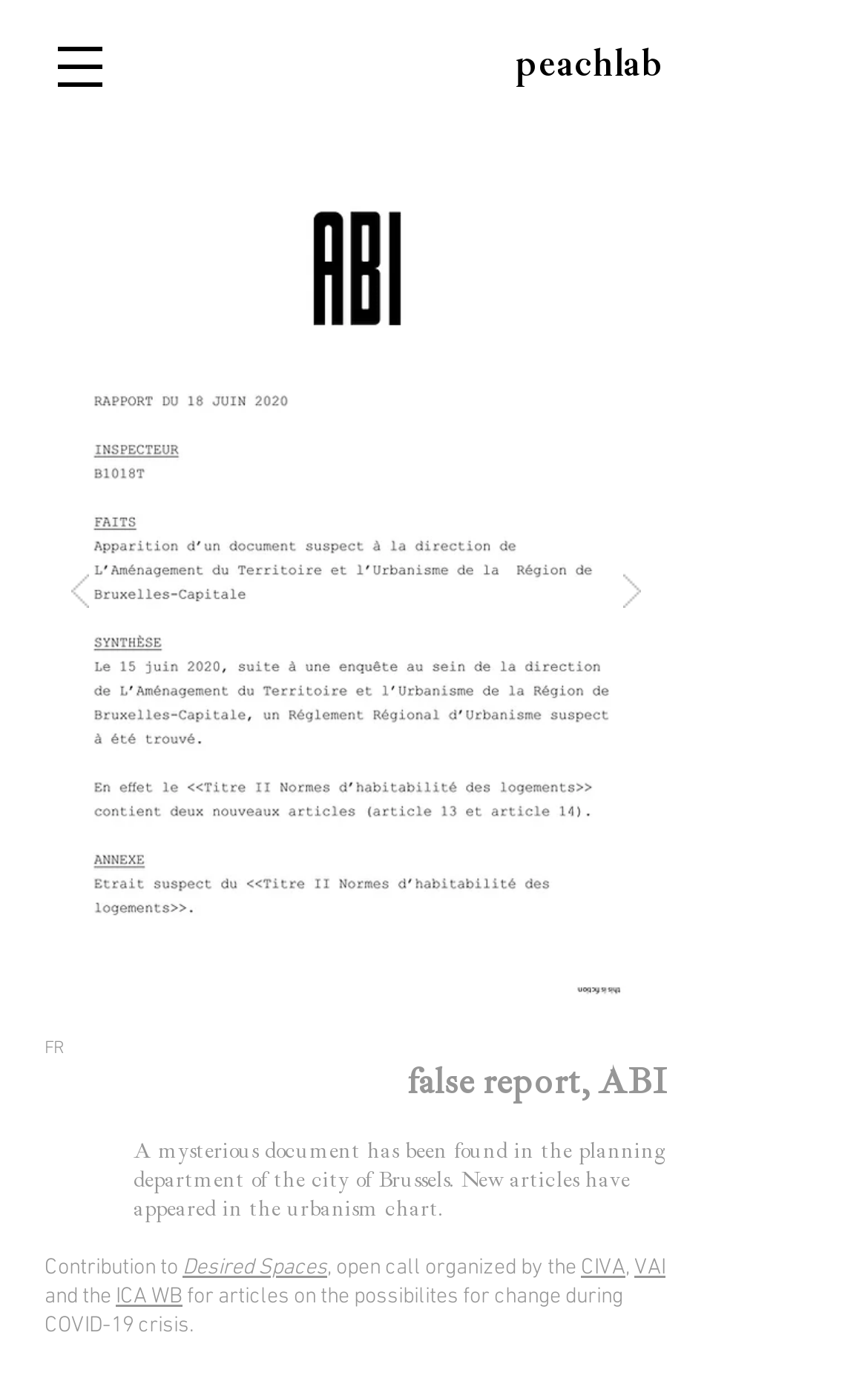Give a concise answer of one word or phrase to the question: 
How many images are in the slide show gallery?

1